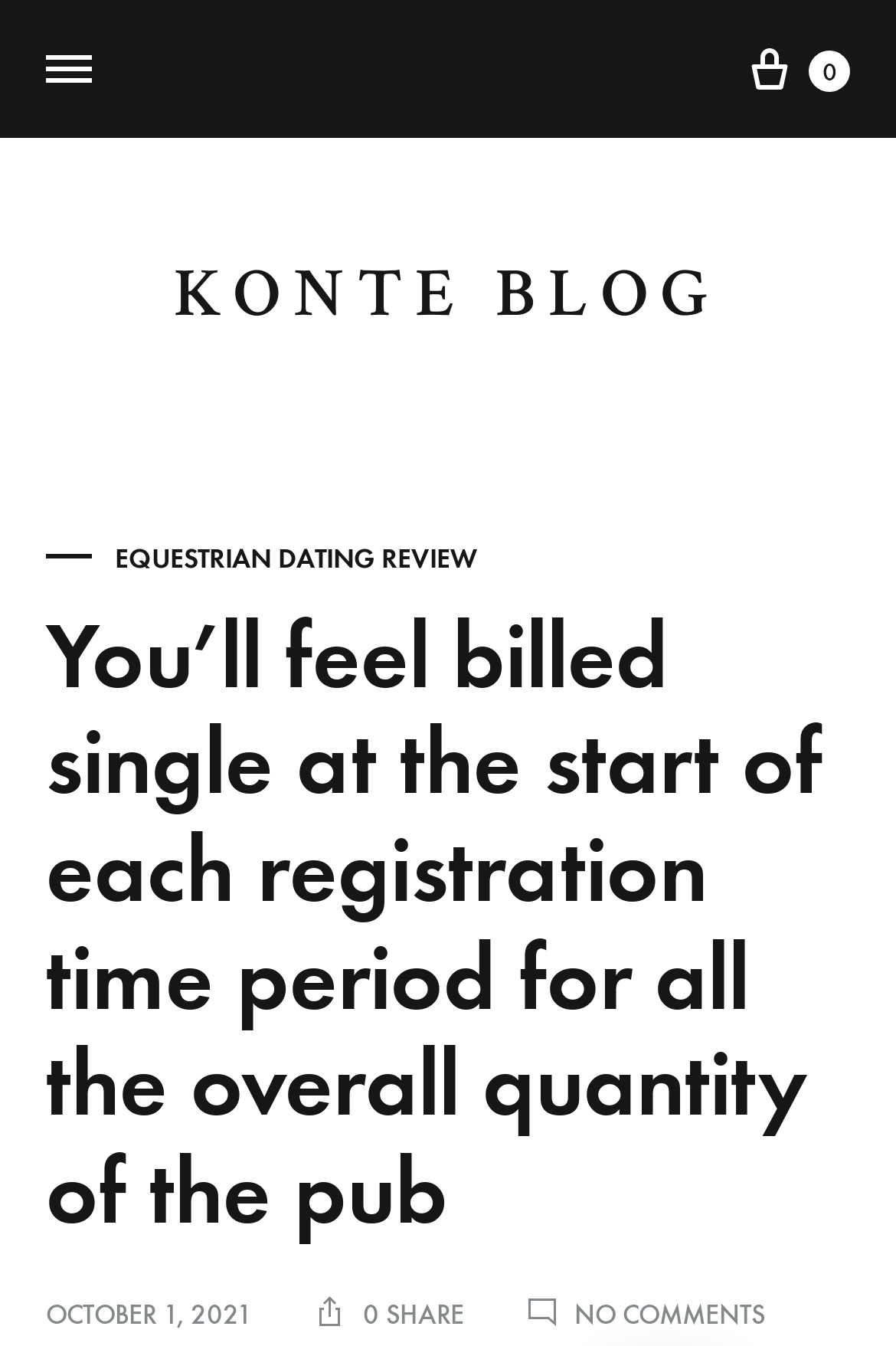Provide an in-depth caption for the contents of the webpage.

The webpage appears to be a blog post with a focus on a specific topic. At the top left corner, there is a button labeled "Toggle Menu". Next to it, there is a heading that reads "KONTE BLOG", which suggests that this is the title of the blog. 

Below the heading, there is a link labeled "EQUESTRIAN DATING REVIEW", which may be a related article or a category. 

The main content of the blog post is a paragraph of text that reads "You’ll feel billed single at the start of each registration time period for all the overall quantity of the pub". This text is positioned in the middle of the page, spanning almost the entire width.

Above the main content, there is a link labeled "0" with an accompanying image. The link and image are positioned at the top right corner of the page.

At the bottom of the page, there is a section that displays the publication date, "OCTOBER 1, 2021", along with three images and a link to the comments section labeled "NO COMMENTS ON YOU’LL FEEL BILLED SINGLE AT THE START OF EACH REGISTRATION TIME PERIOD FOR ALL THE OVERALL QUANTITY OF THE PUB". The publication date and comments link are positioned at the bottom left corner, while the three images are scattered across the bottom of the page.